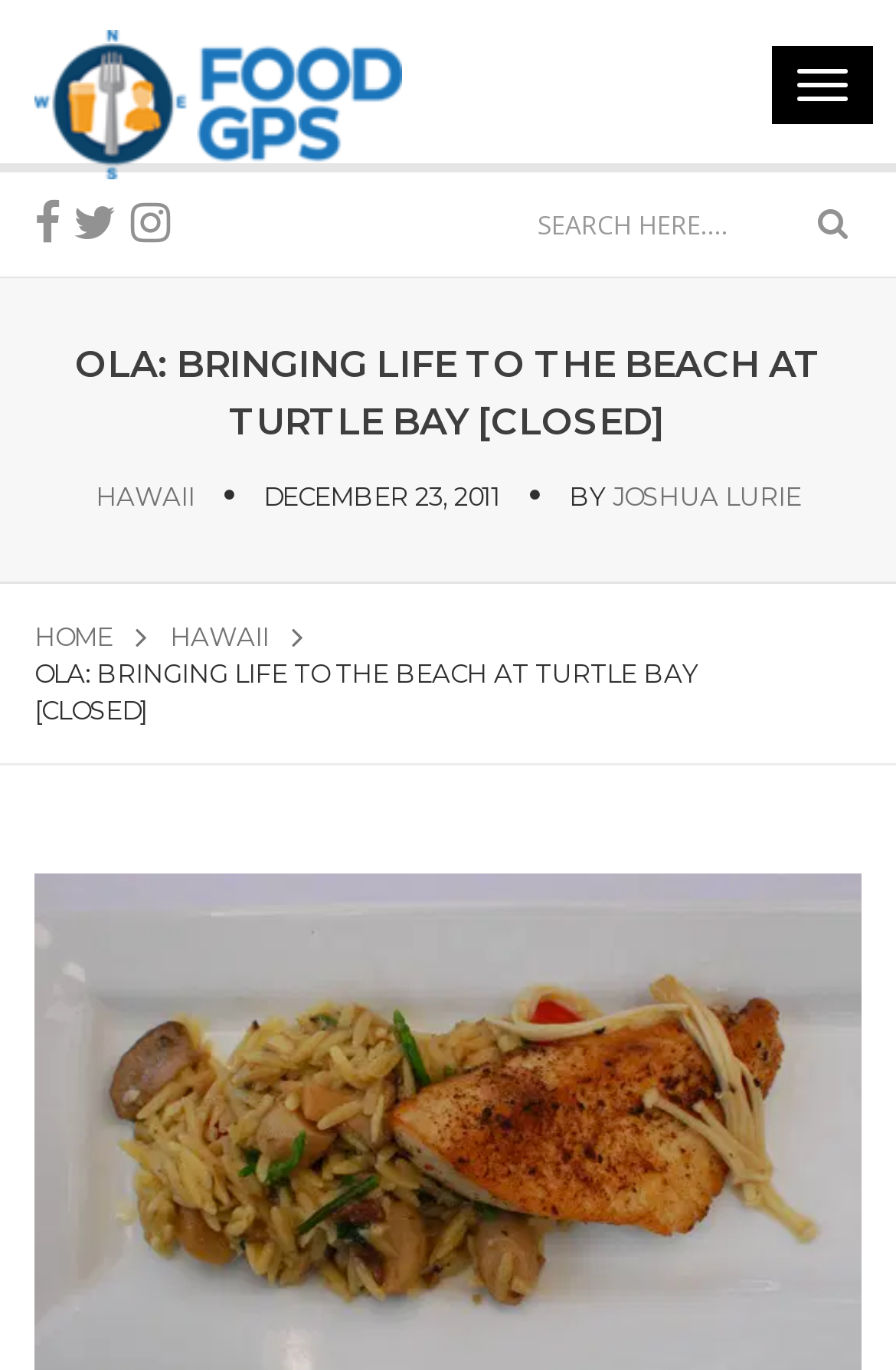What is the location of the restaurant?
Please provide a detailed and thorough answer to the question.

The location of the restaurant can be inferred from the heading element 'OLA: BRINGING LIFE TO THE BEACH AT TURTLE BAY [CLOSED]' which mentions Turtle Bay, and also from the meta description which mentions Turtle Bay Resort.